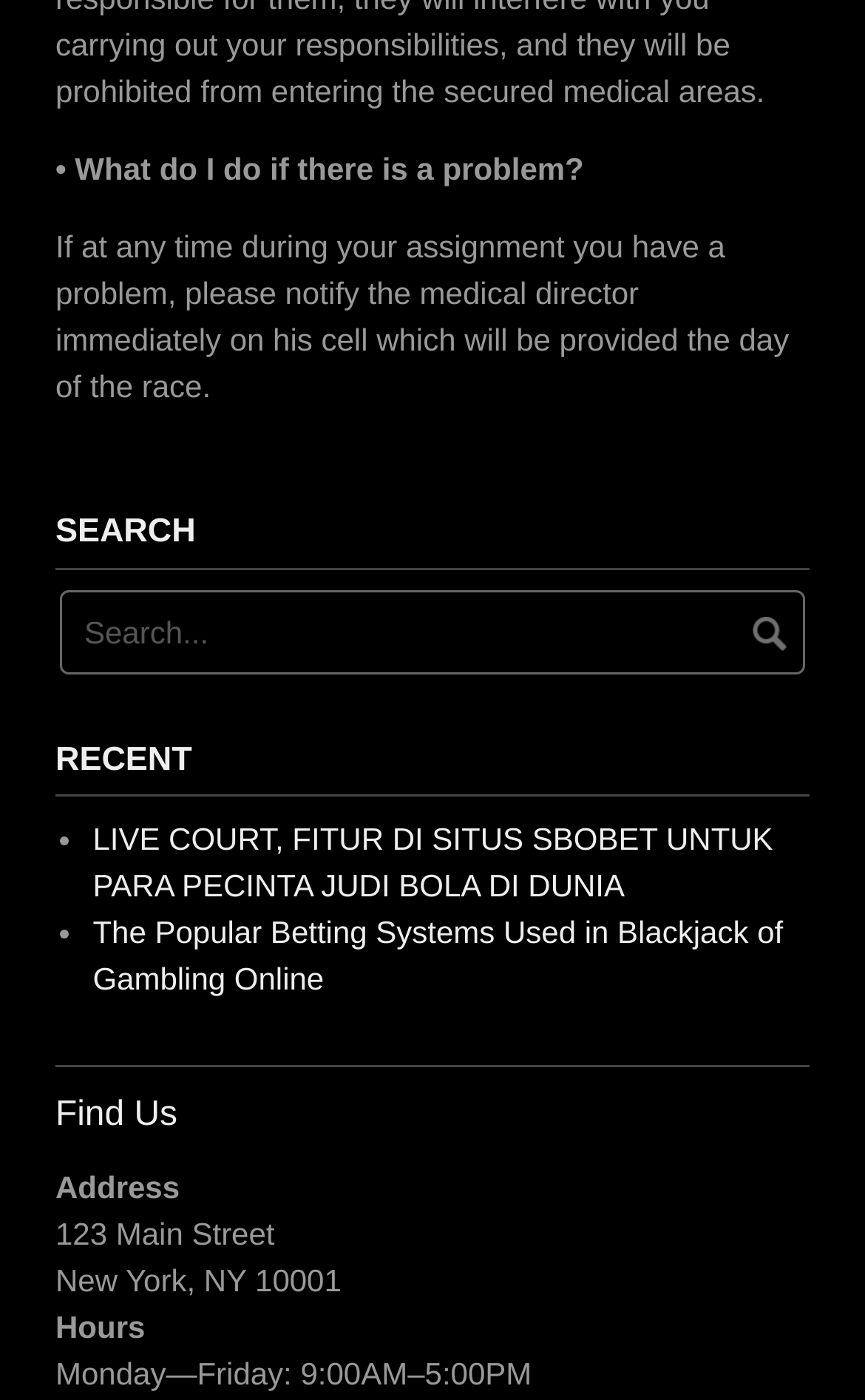Find the bounding box coordinates corresponding to the UI element with the description: "name="s" placeholder="Search..." title="Search for:"". The coordinates should be formatted as [left, top, right, bottom], with values as floats between 0 and 1.

[0.069, 0.421, 0.931, 0.481]